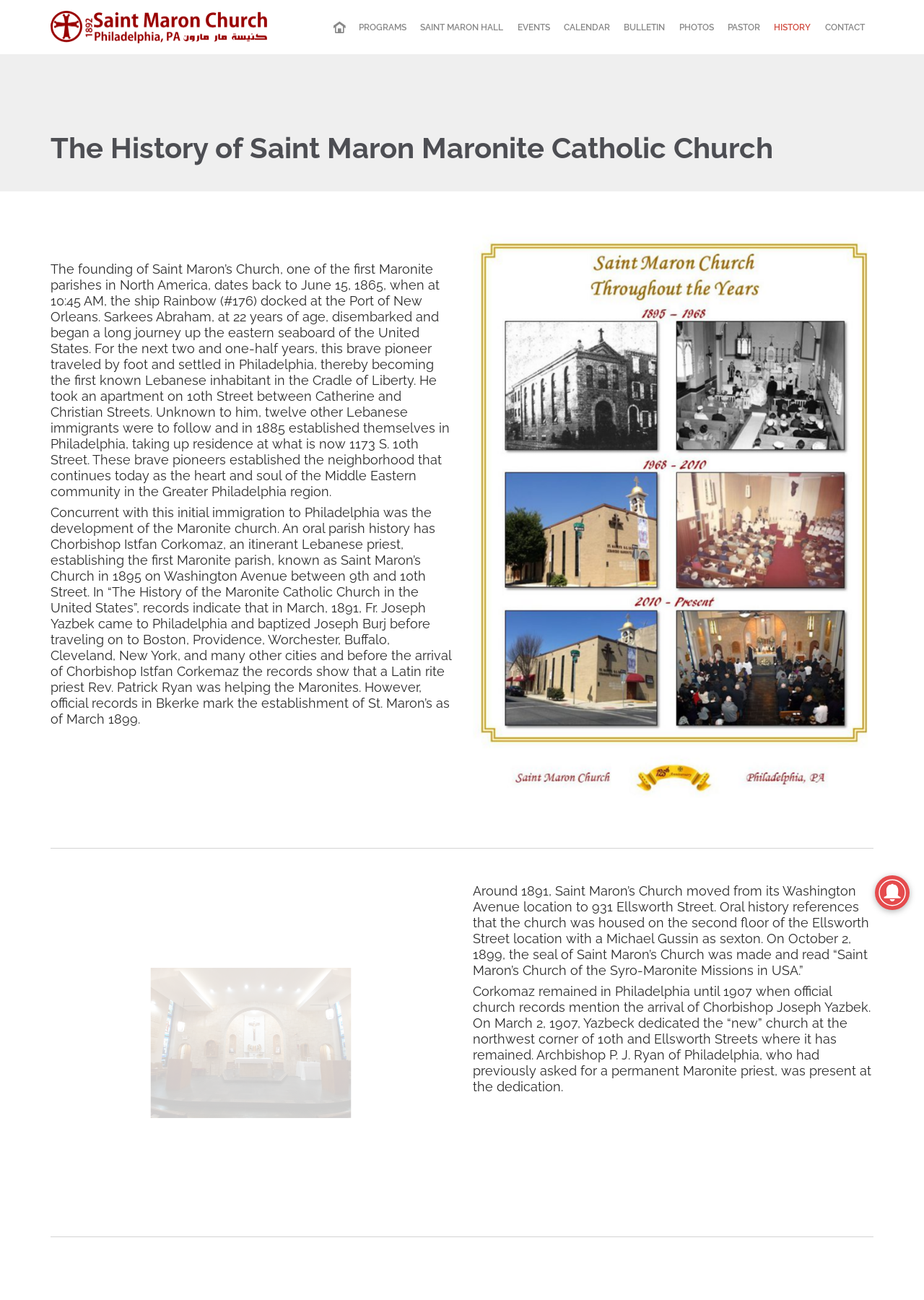Find the bounding box coordinates of the area that needs to be clicked in order to achieve the following instruction: "Click the 'HOME' link". The coordinates should be specified as four float numbers between 0 and 1, i.e., [left, top, right, bottom].

[0.355, 0.014, 0.379, 0.028]